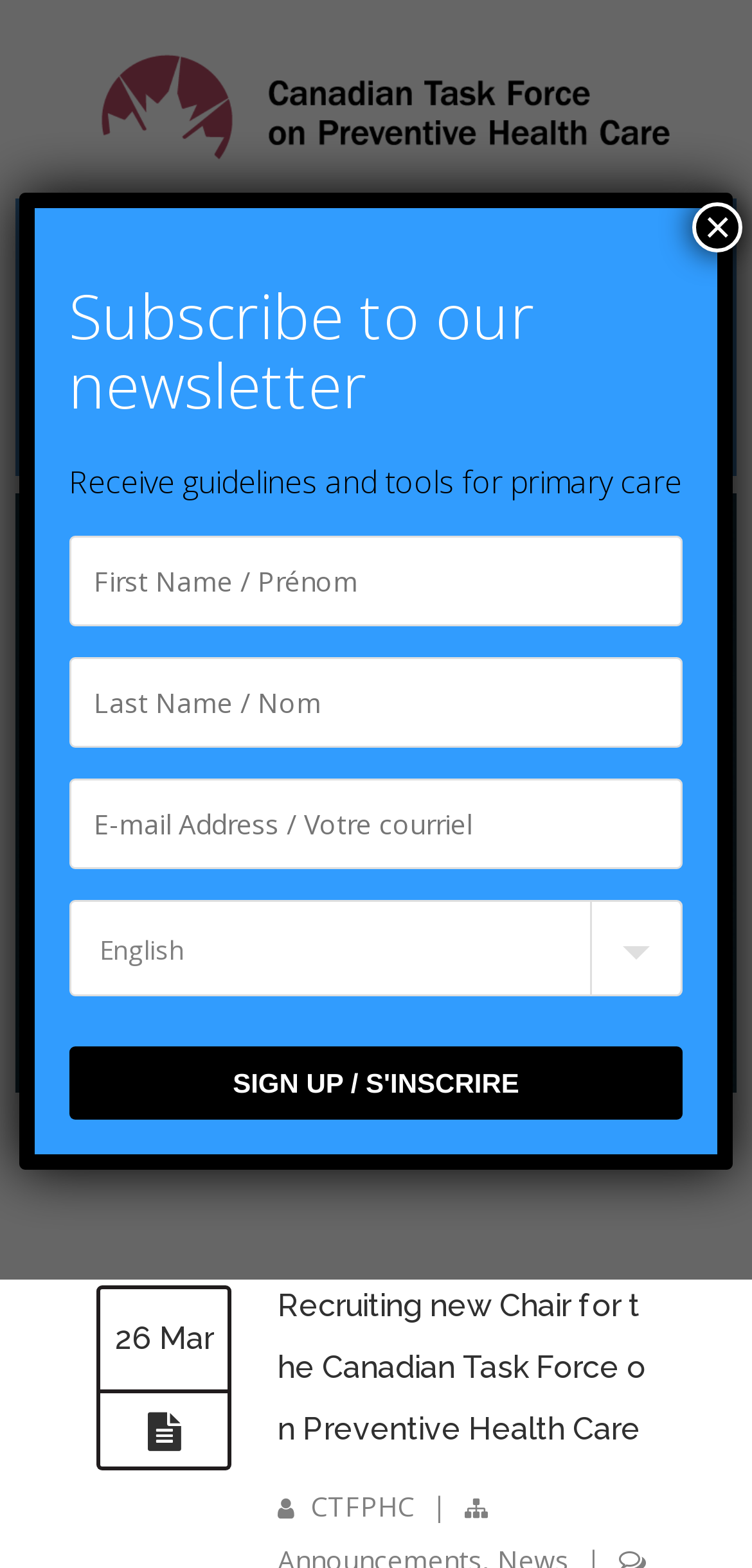Locate the bounding box coordinates of the element's region that should be clicked to carry out the following instruction: "Subscribe to the newsletter". The coordinates need to be four float numbers between 0 and 1, i.e., [left, top, right, bottom].

[0.092, 0.293, 0.908, 0.635]